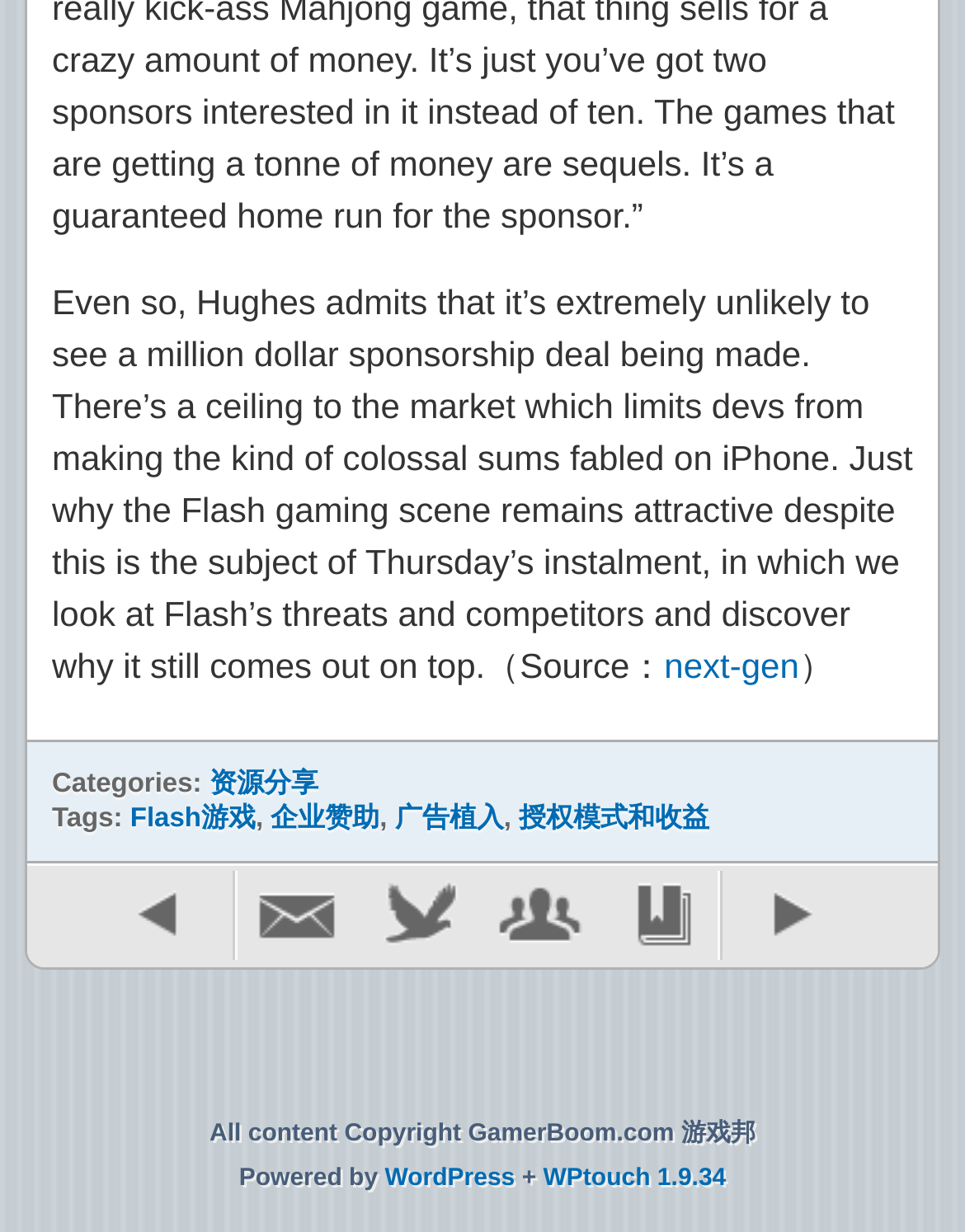Indicate the bounding box coordinates of the clickable region to achieve the following instruction: "View resources sharing."

[0.217, 0.624, 0.33, 0.648]